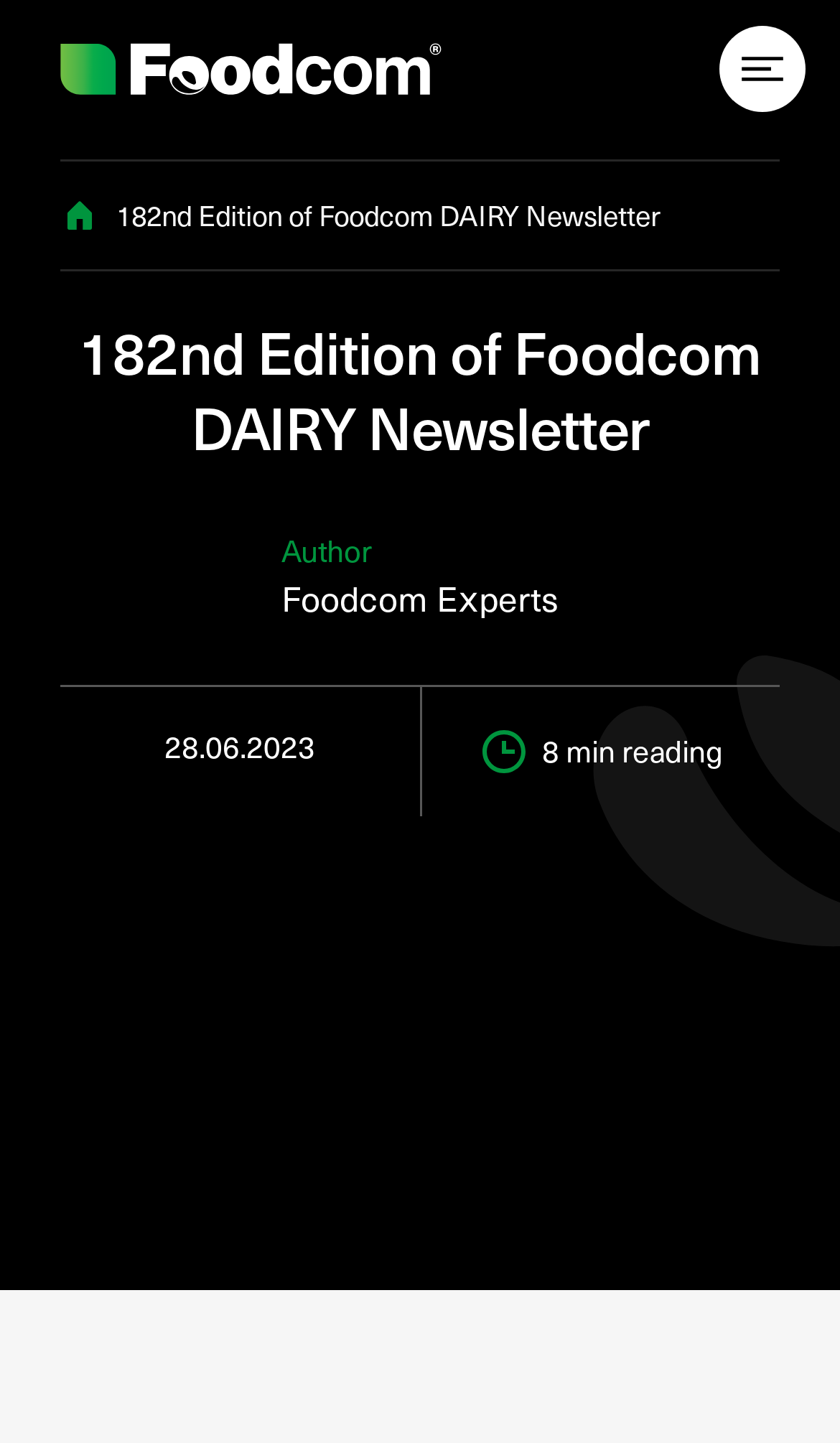Please answer the following question using a single word or phrase: 
How many images are there in the newsletter?

4